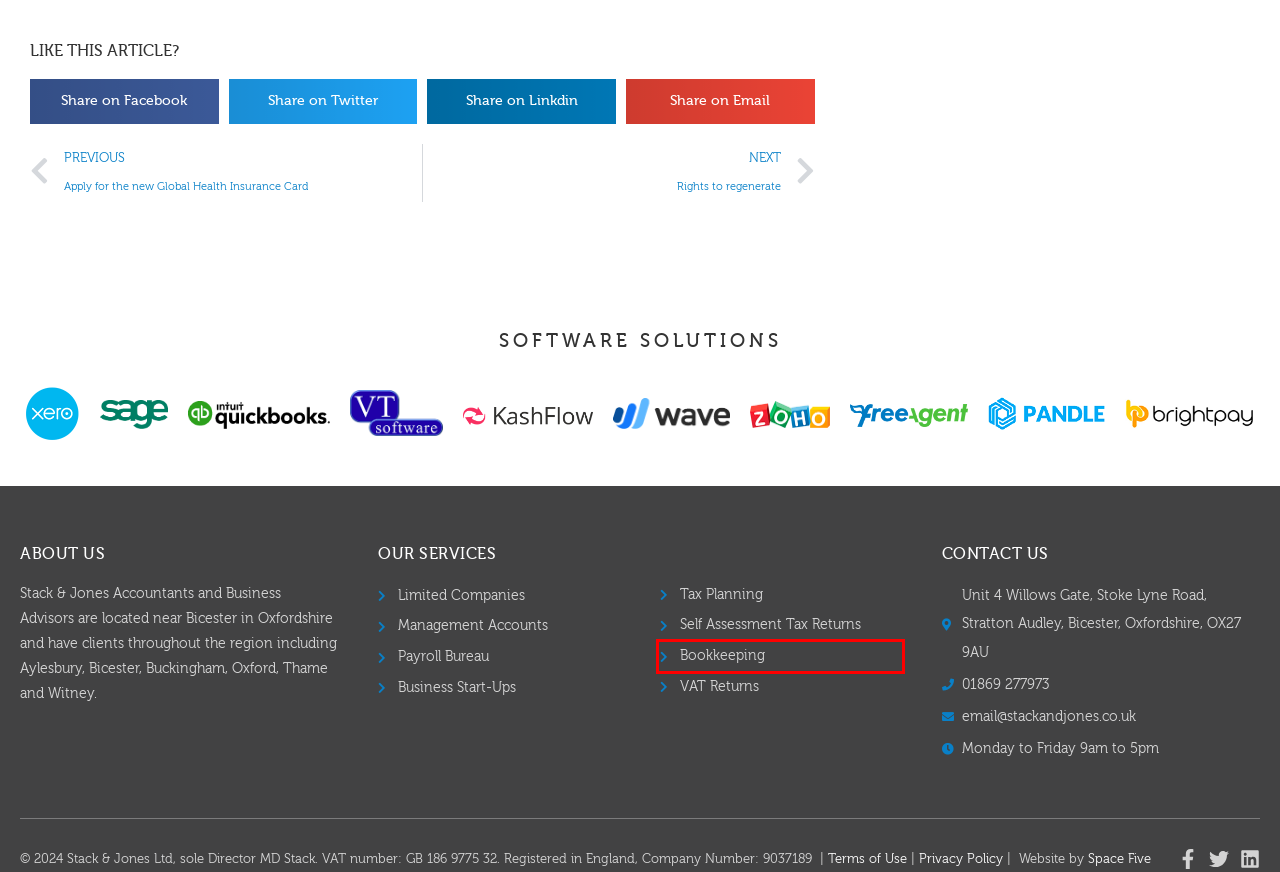Given a webpage screenshot with a red bounding box around a UI element, choose the webpage description that best matches the new webpage after clicking the element within the bounding box. Here are the candidates:
A. VAT Returns | Stack and Jones
B. Self Assessment Tax Returns | Stack and Jones
C. Management Accounts | Stack and Jones
D. Privacy Policy | Stack and Jones
E. Tax Planning | Stack and Jones
F. Payroll Bureau | Stack and Jones
G. Bookkeeping | Stack and Jones
H. Terms of Use | Stack and Jones

G